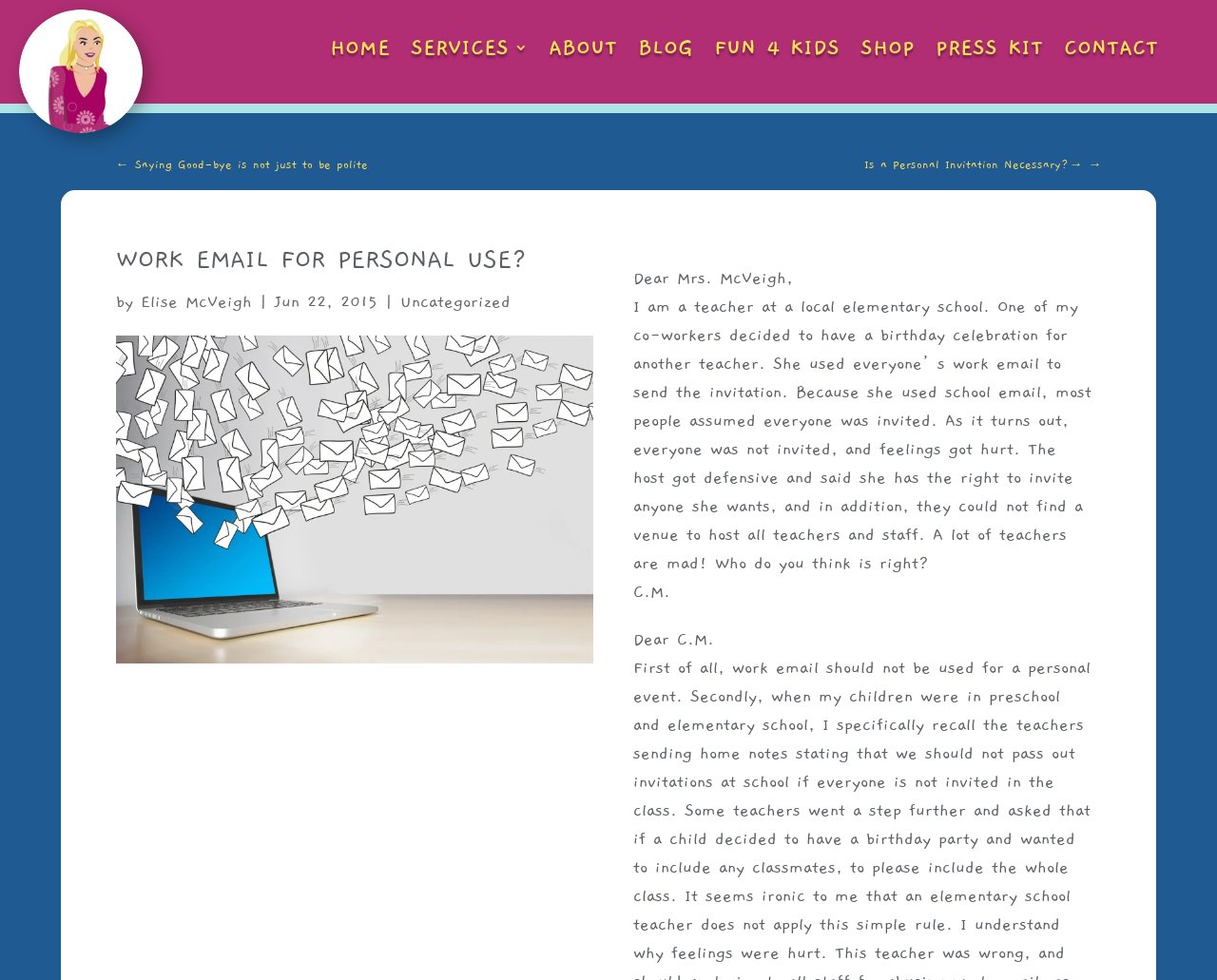Pinpoint the bounding box coordinates of the element that must be clicked to accomplish the following instruction: "Click the HOME link". The coordinates should be in the format of four float numbers between 0 and 1, i.e., [left, top, right, bottom].

[0.271, 0.041, 0.32, 0.063]